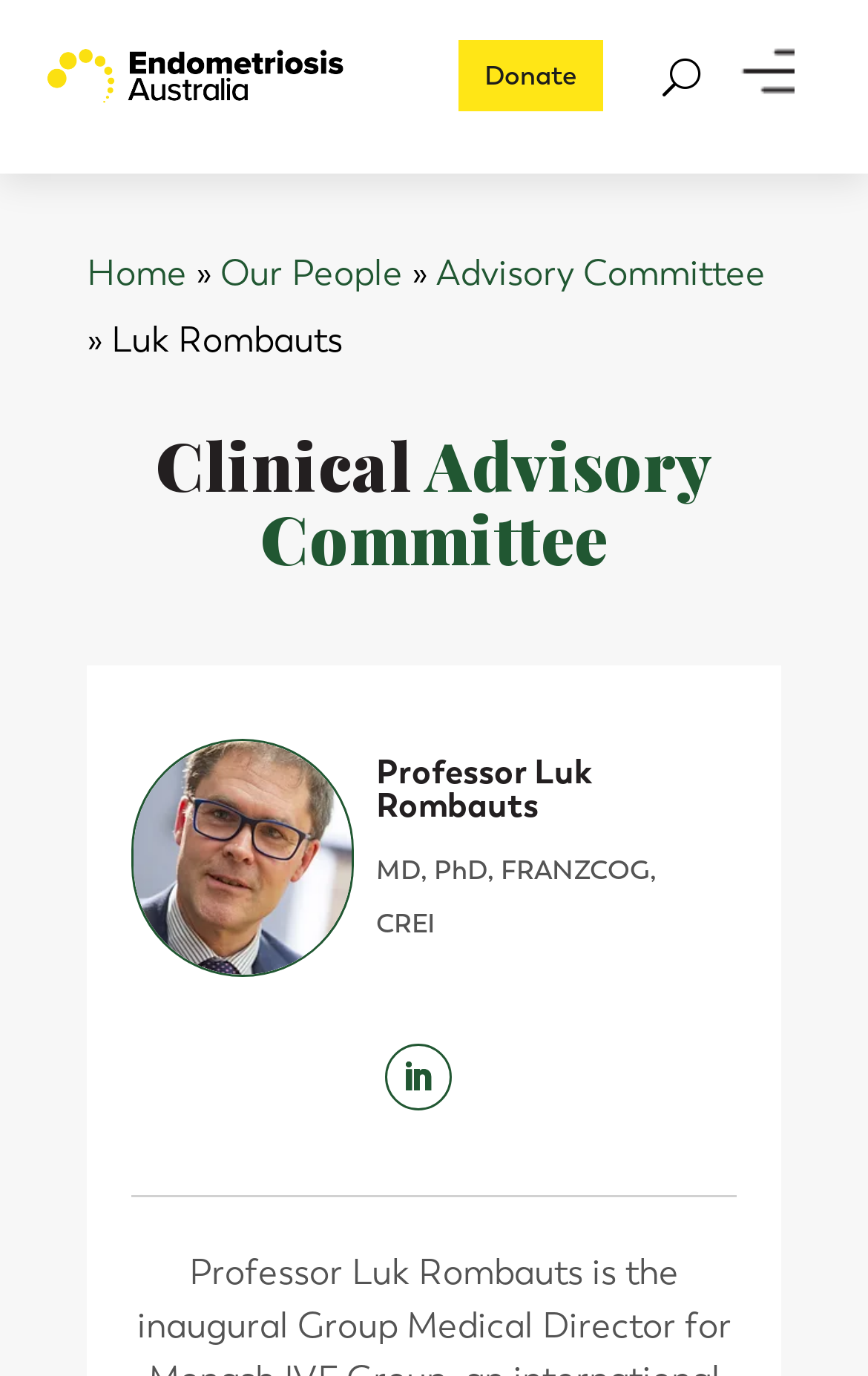What is the organization associated with this webpage?
Based on the screenshot, answer the question with a single word or phrase.

Endometriosis Australia